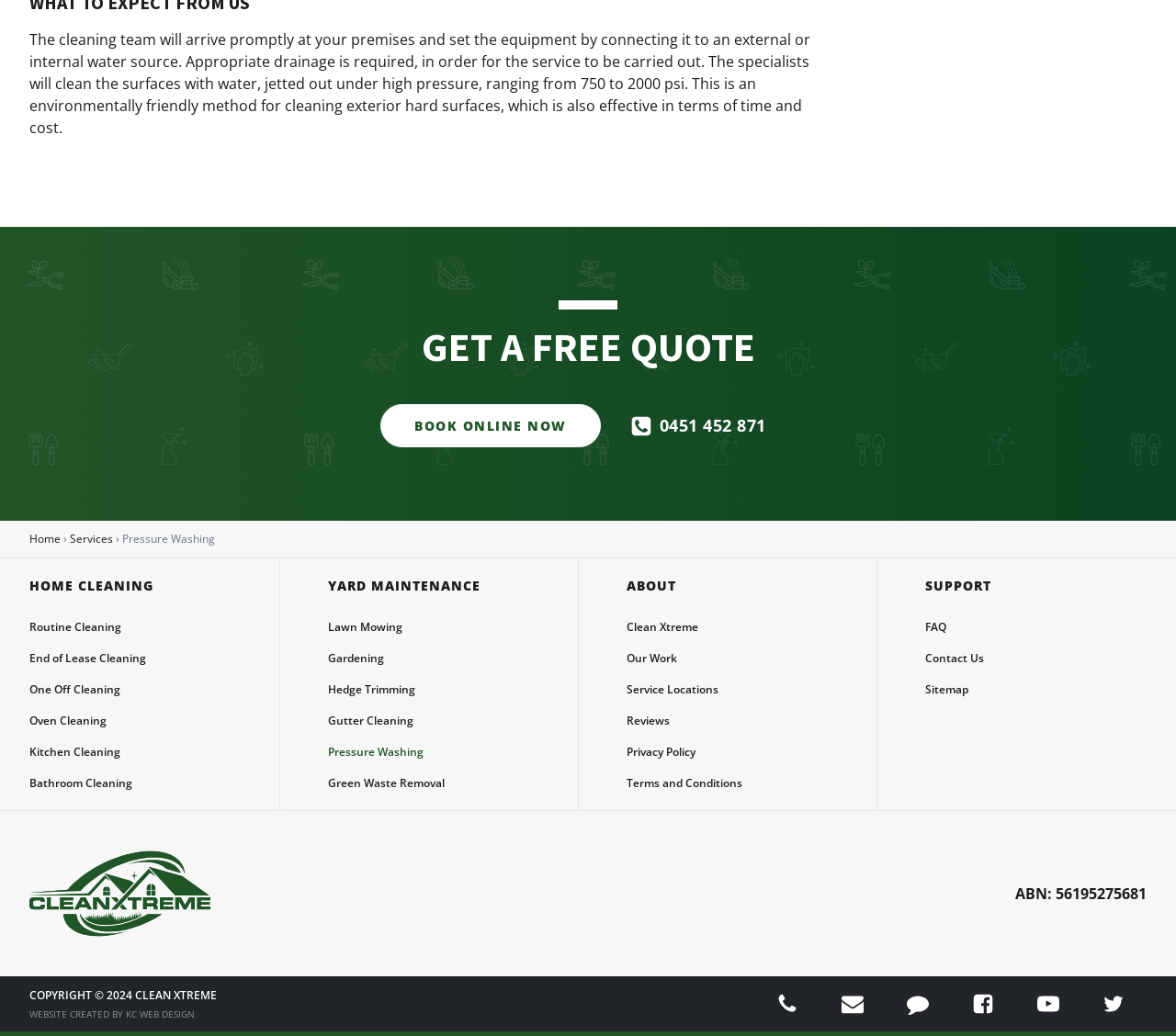Identify the bounding box coordinates of the HTML element based on this description: "parent_node: ABN: 56195275681".

[0.025, 0.818, 0.179, 0.907]